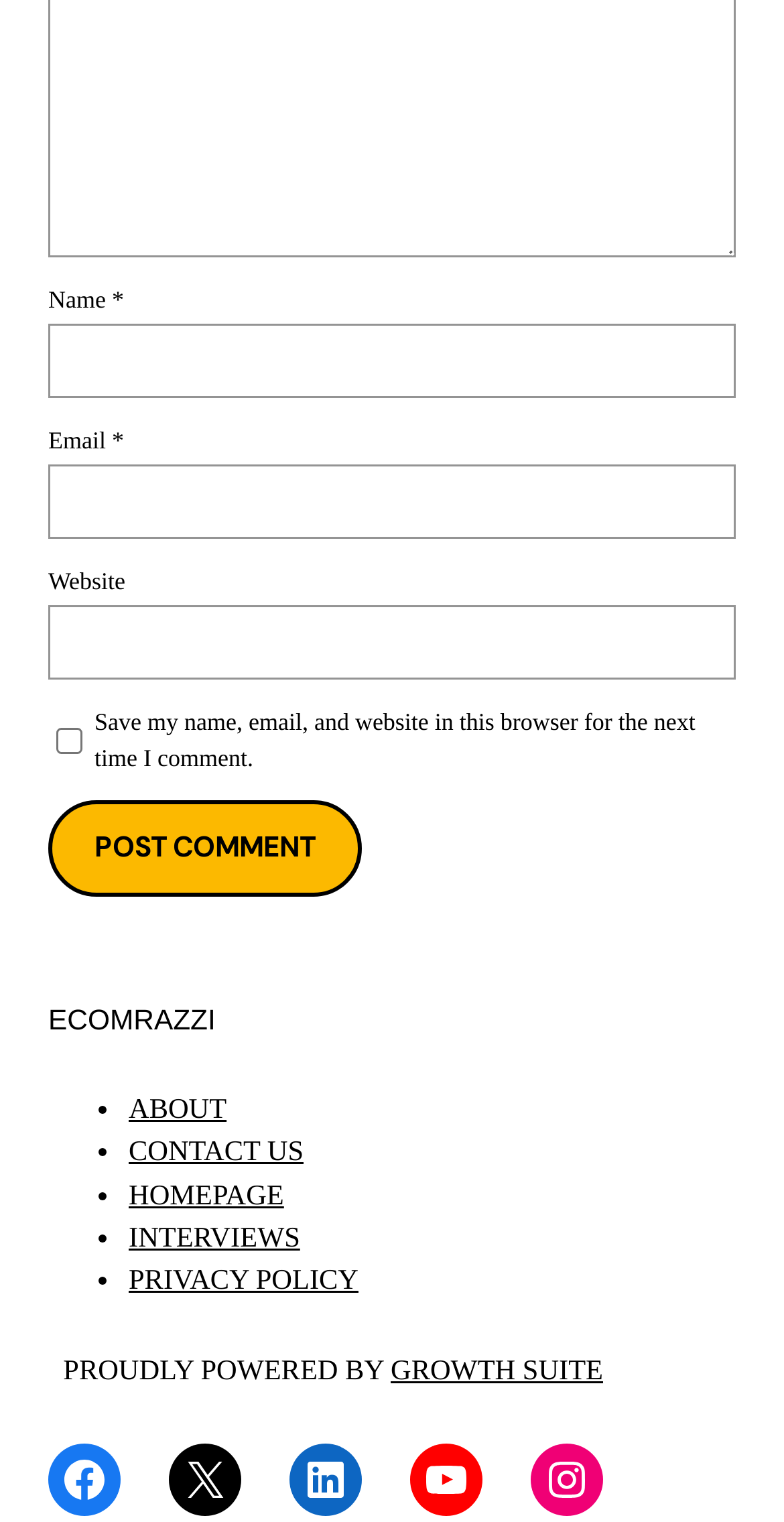How many textboxes are there?
Answer the question with a single word or phrase by looking at the picture.

3